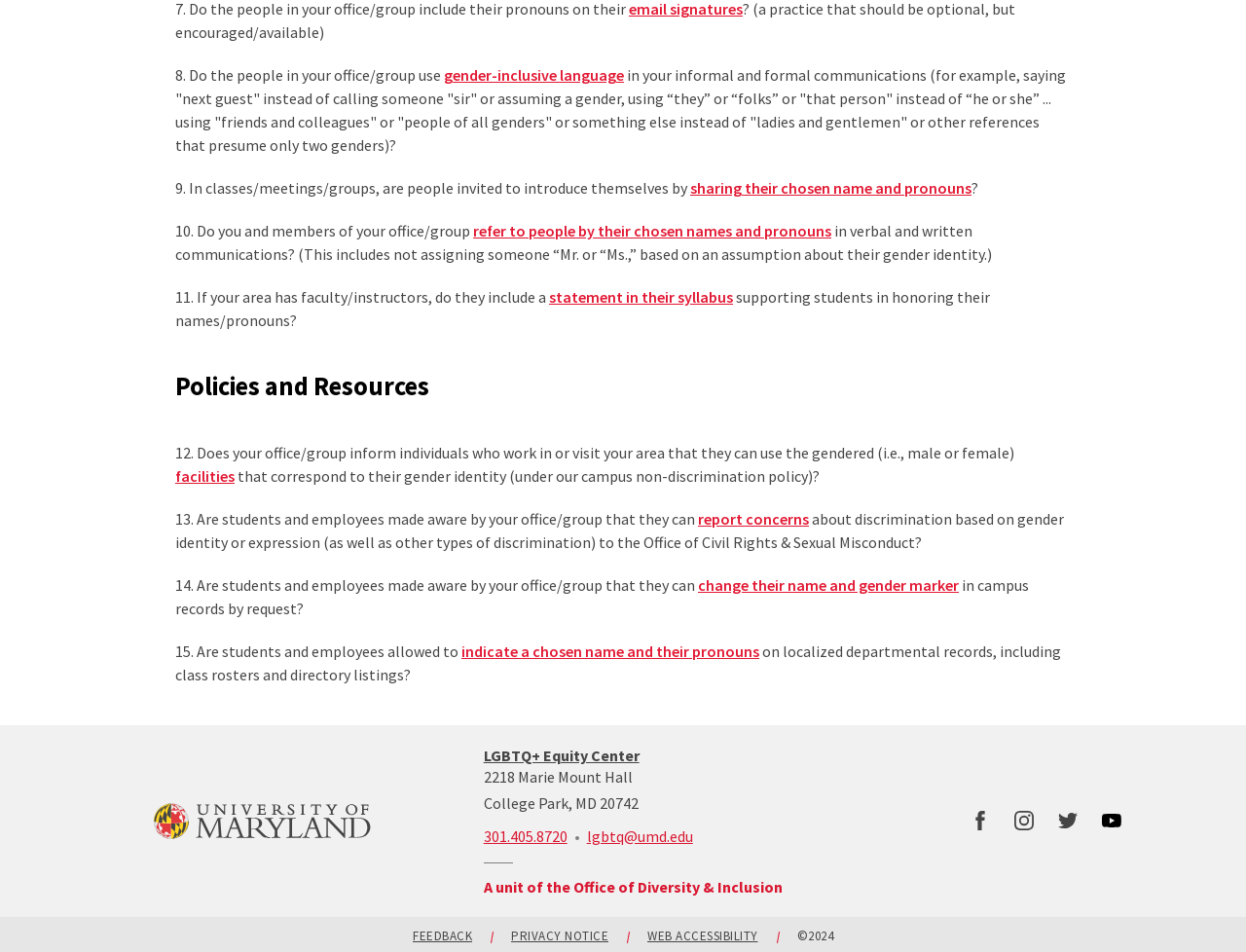What is the topic of the webpage?
Answer the question with a detailed explanation, including all necessary information.

Based on the content of the webpage, it appears to be related to LGBTQ+ equity, as it discusses policies and resources for creating an inclusive environment.